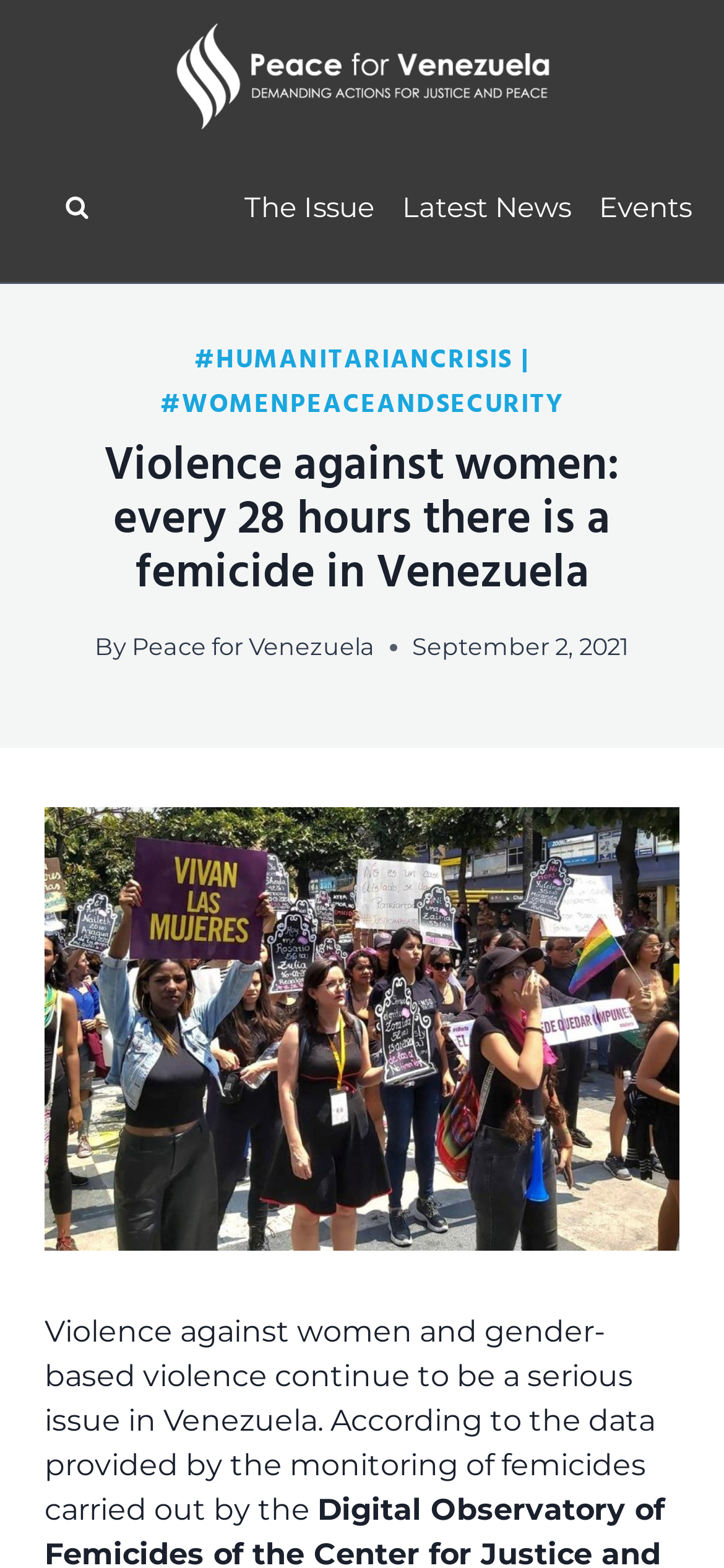Can you find the bounding box coordinates for the UI element given this description: "Peace for Venezuela"? Provide the coordinates as four float numbers between 0 and 1: [left, top, right, bottom].

[0.182, 0.404, 0.518, 0.421]